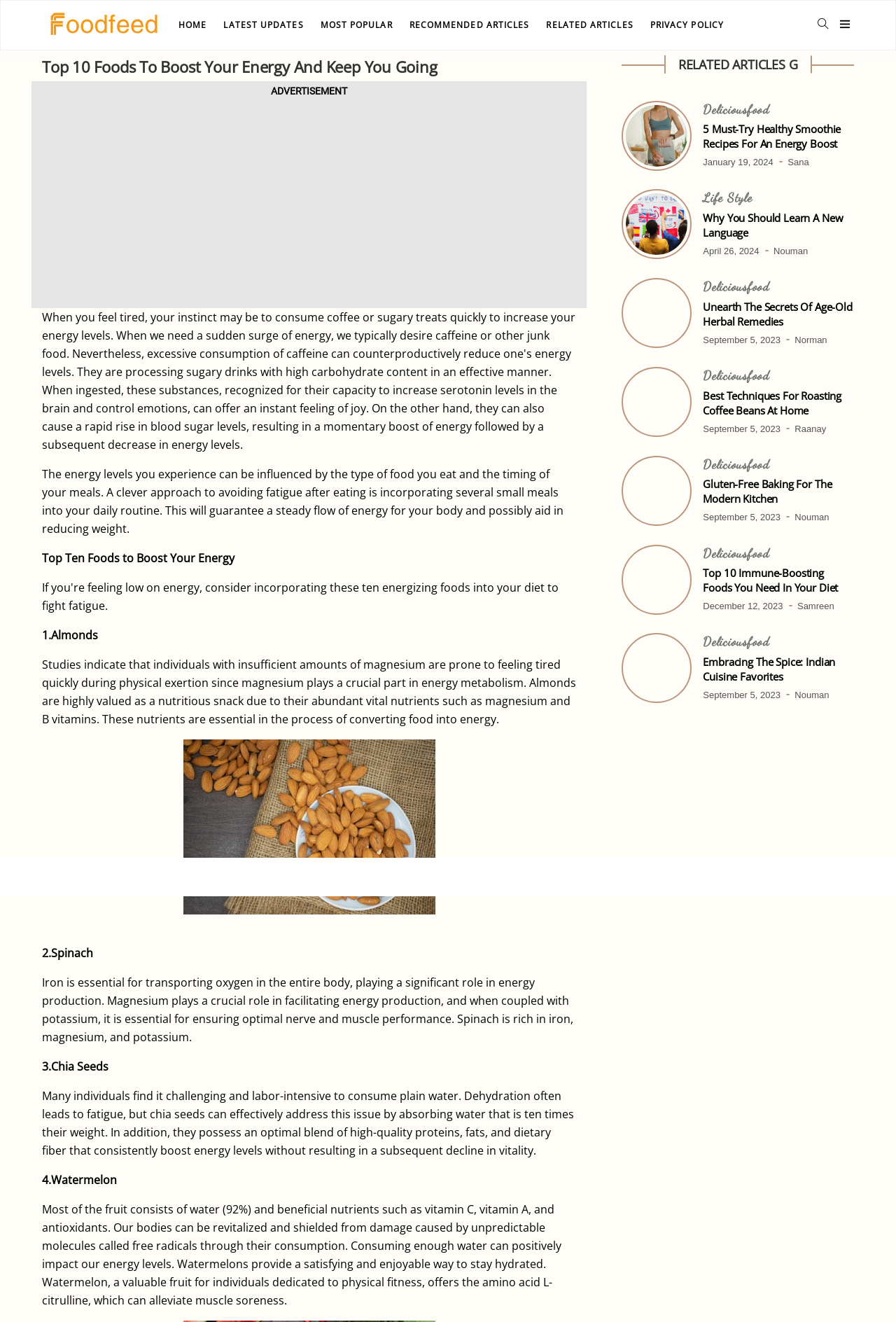Please determine the bounding box coordinates, formatted as (top-left x, top-left y, bottom-right x, bottom-right y), with all values as floating point numbers between 0 and 1. Identify the bounding box of the region described as: aria-label="Advertisement" name="aswift_1" title="Advertisement"

[0.035, 0.077, 0.655, 0.225]